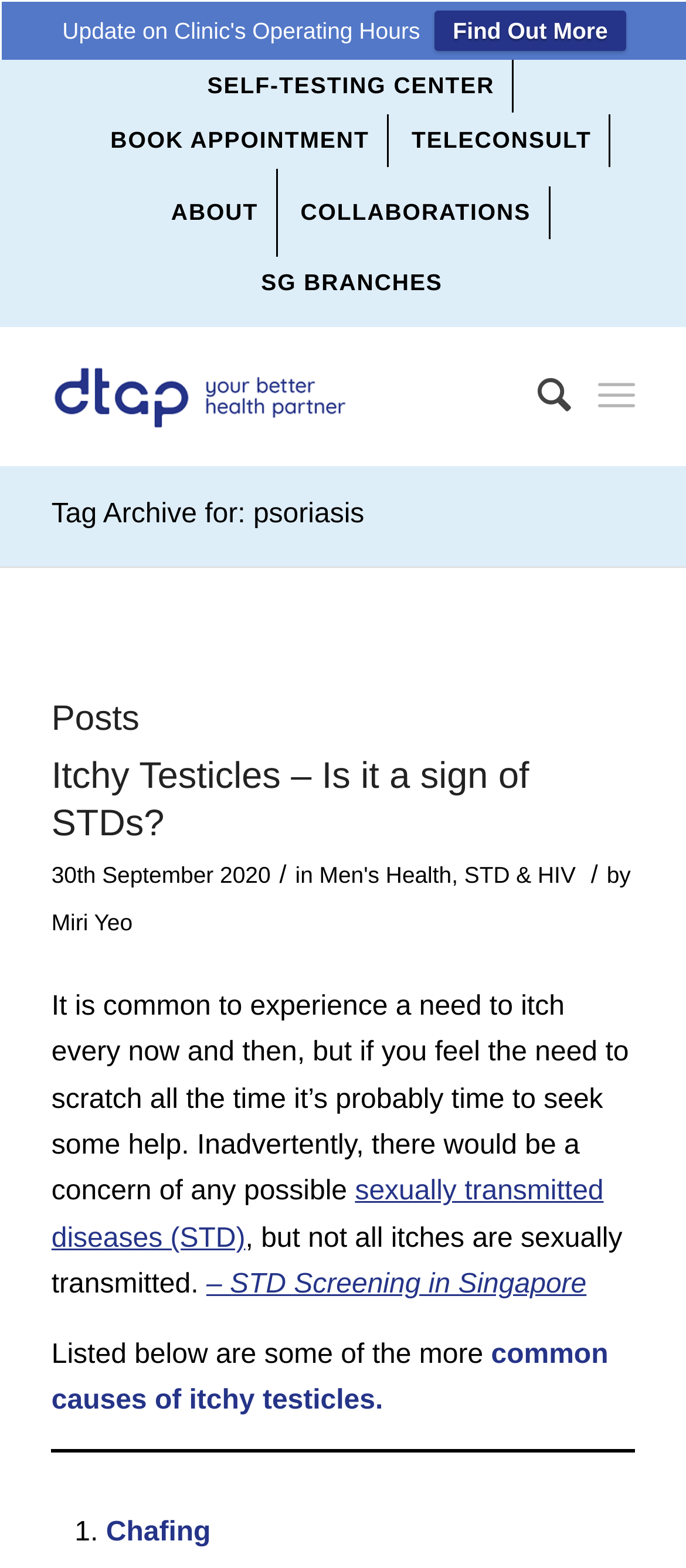Identify the bounding box coordinates of the clickable section necessary to follow the following instruction: "Book an appointment". The coordinates should be presented as four float numbers from 0 to 1, i.e., [left, top, right, bottom].

[0.161, 0.073, 0.538, 0.105]